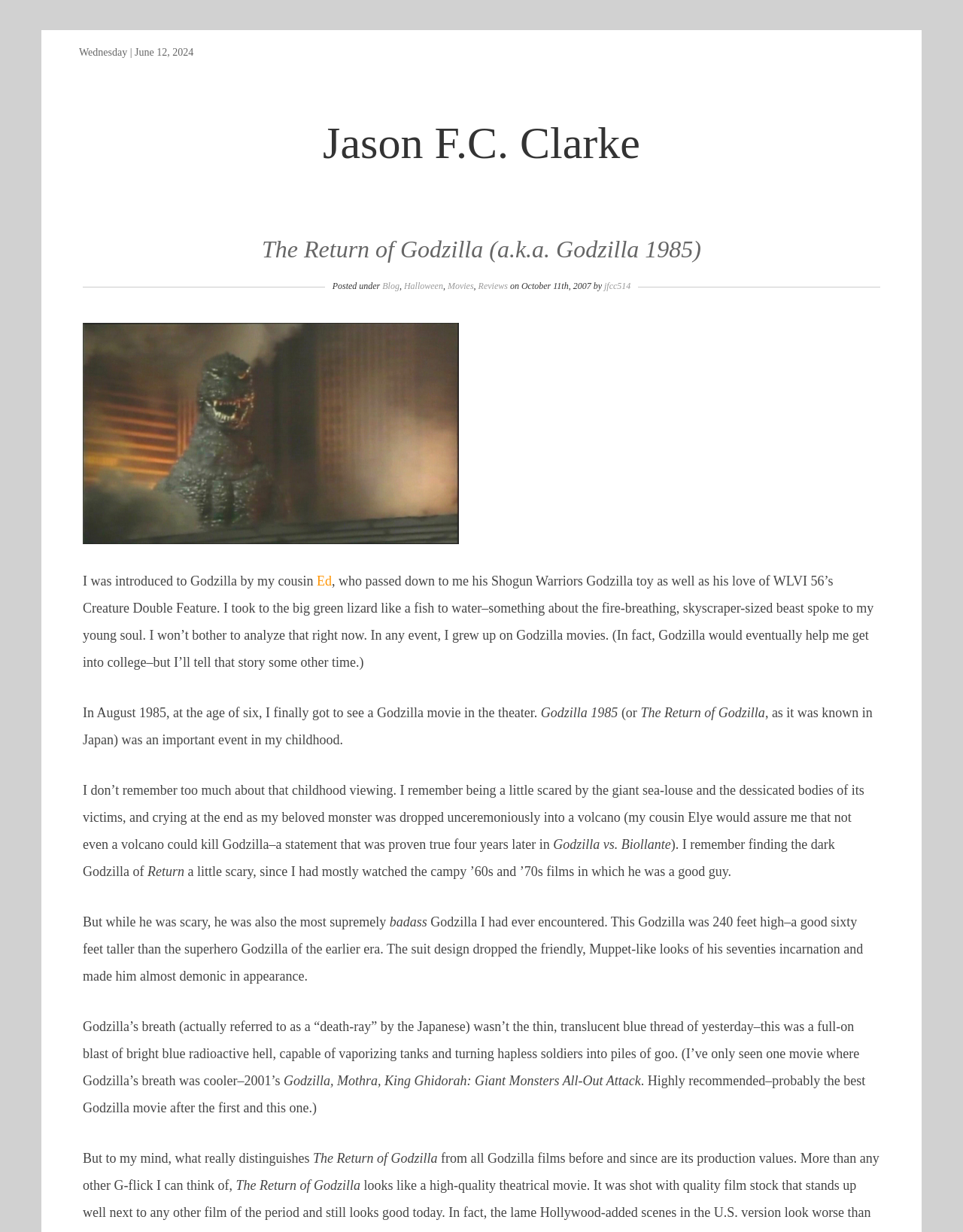What is the height of the Godzilla in the movie?
Could you give a comprehensive explanation in response to this question?

The height of the Godzilla in the movie is mentioned in the text as 240 feet, which is 60 feet taller than the superhero Godzilla of the earlier era. This information is provided in the paragraph that describes the Godzilla's appearance.